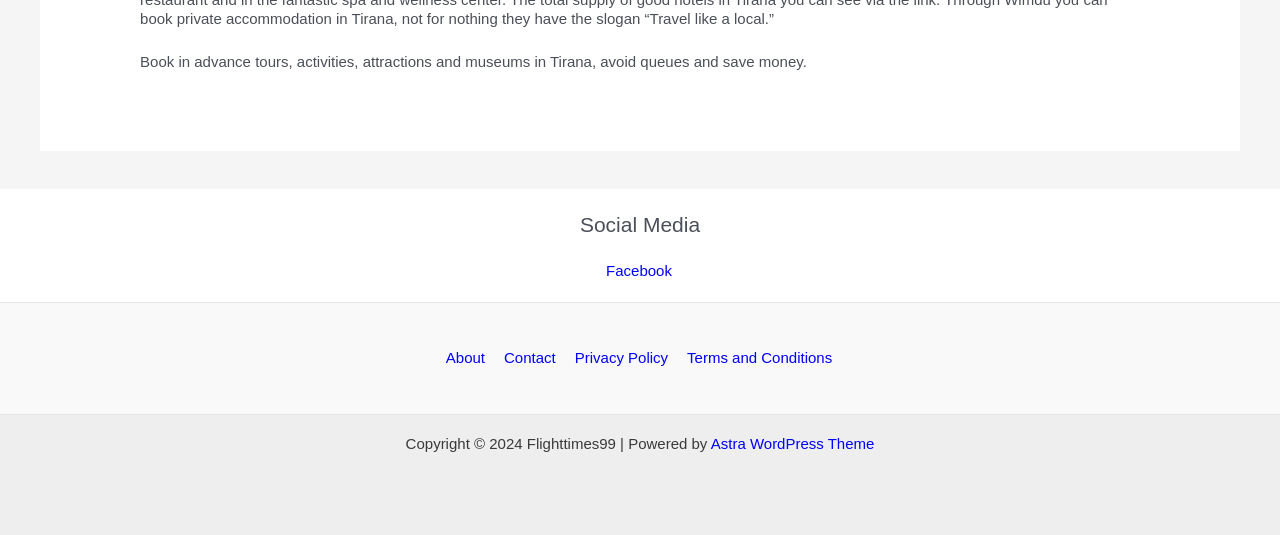What is the copyright year of this website?
Look at the image and respond to the question as thoroughly as possible.

The copyright year of this website is 2024, as indicated by the StaticText element at the bottom of the page, which says 'Copyright © 2024 Flighttimes99 | Powered by...'.